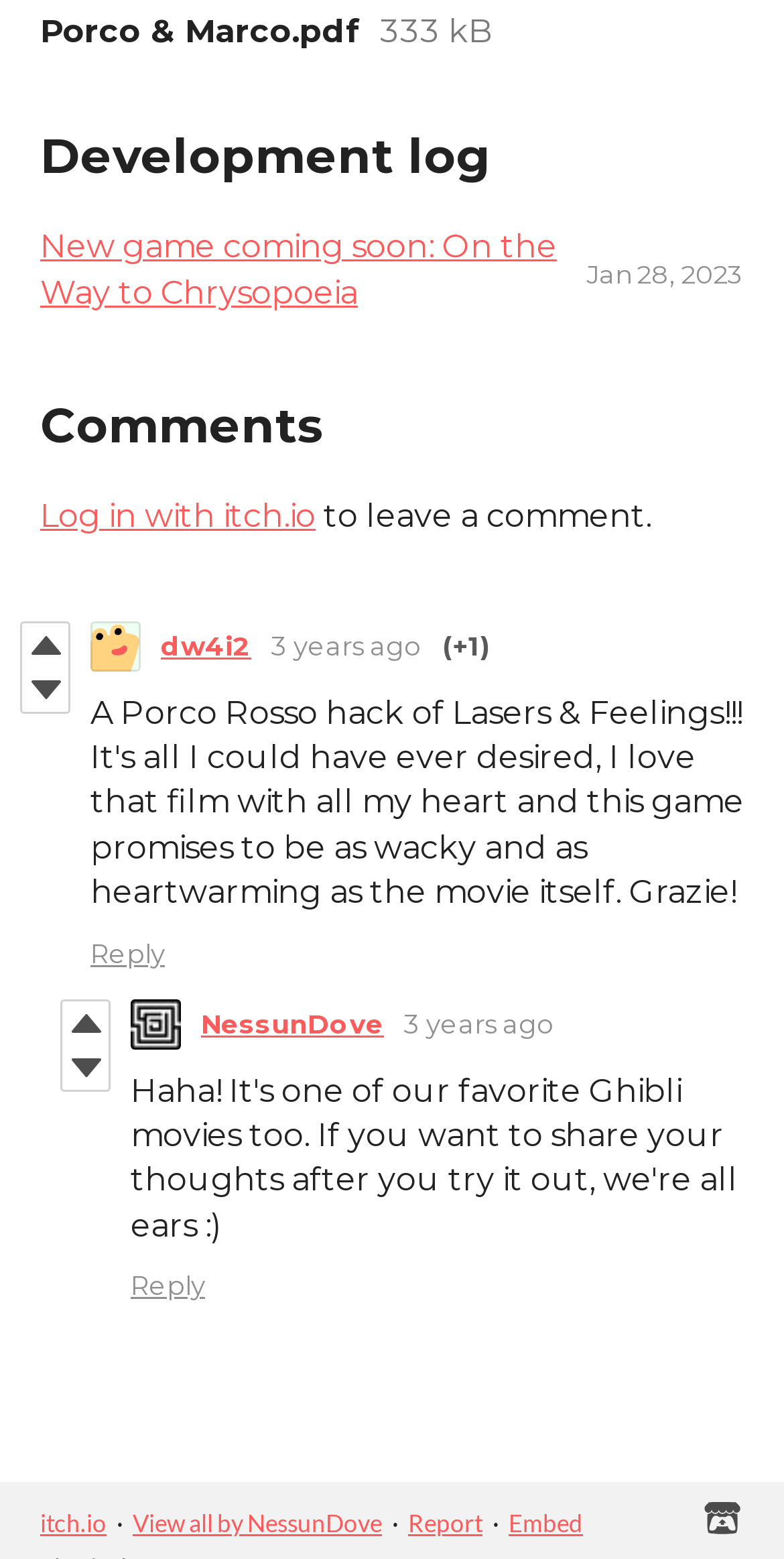Refer to the image and offer a detailed explanation in response to the question: What is the size of the PDF file?

The StaticText element next to the file name 'Porco & Marco.pdf' contains the text '333 kB', which indicates the size of the PDF file.